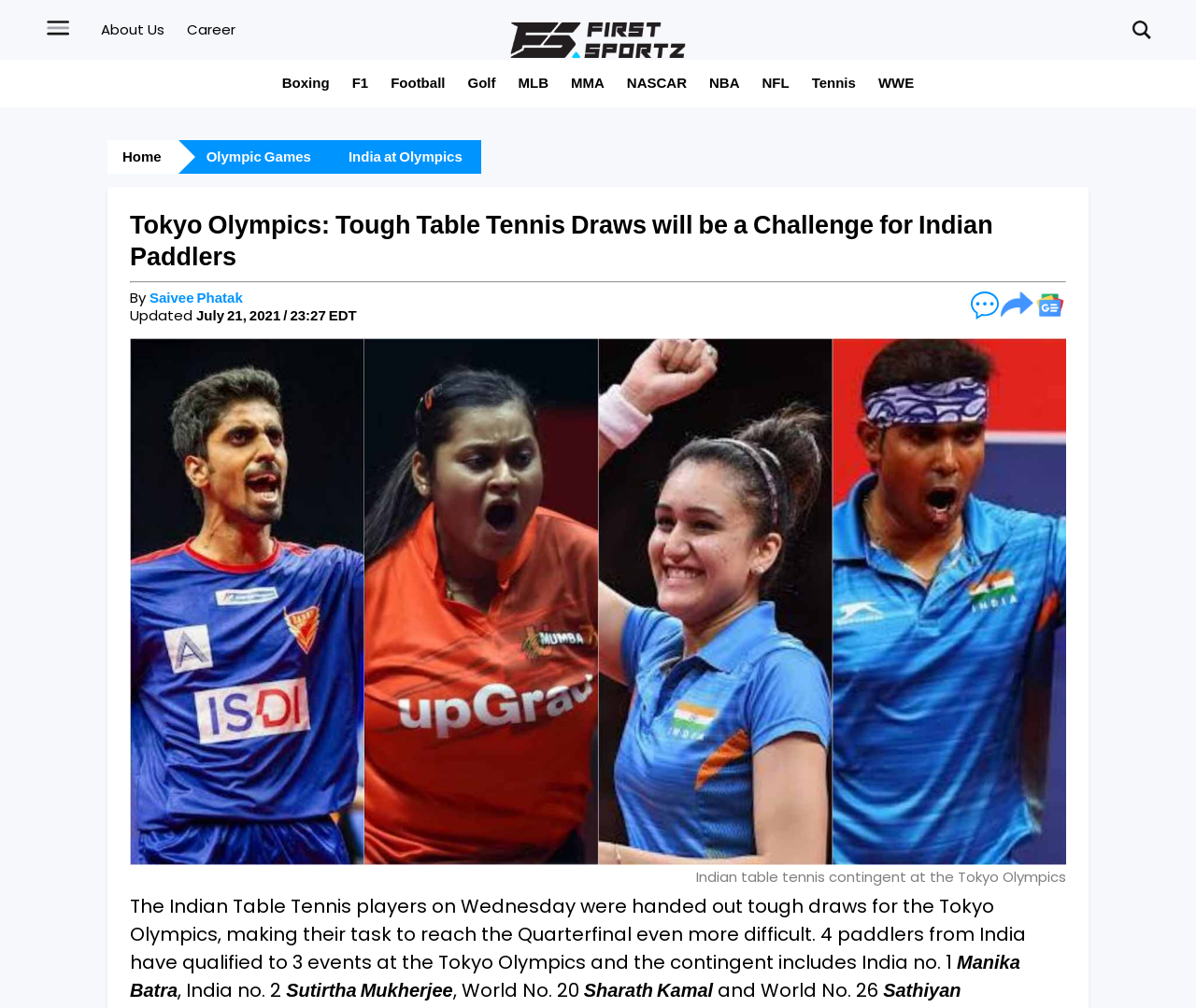Who is the author of this article?
Using the image, give a concise answer in the form of a single word or short phrase.

Saivee Phatak